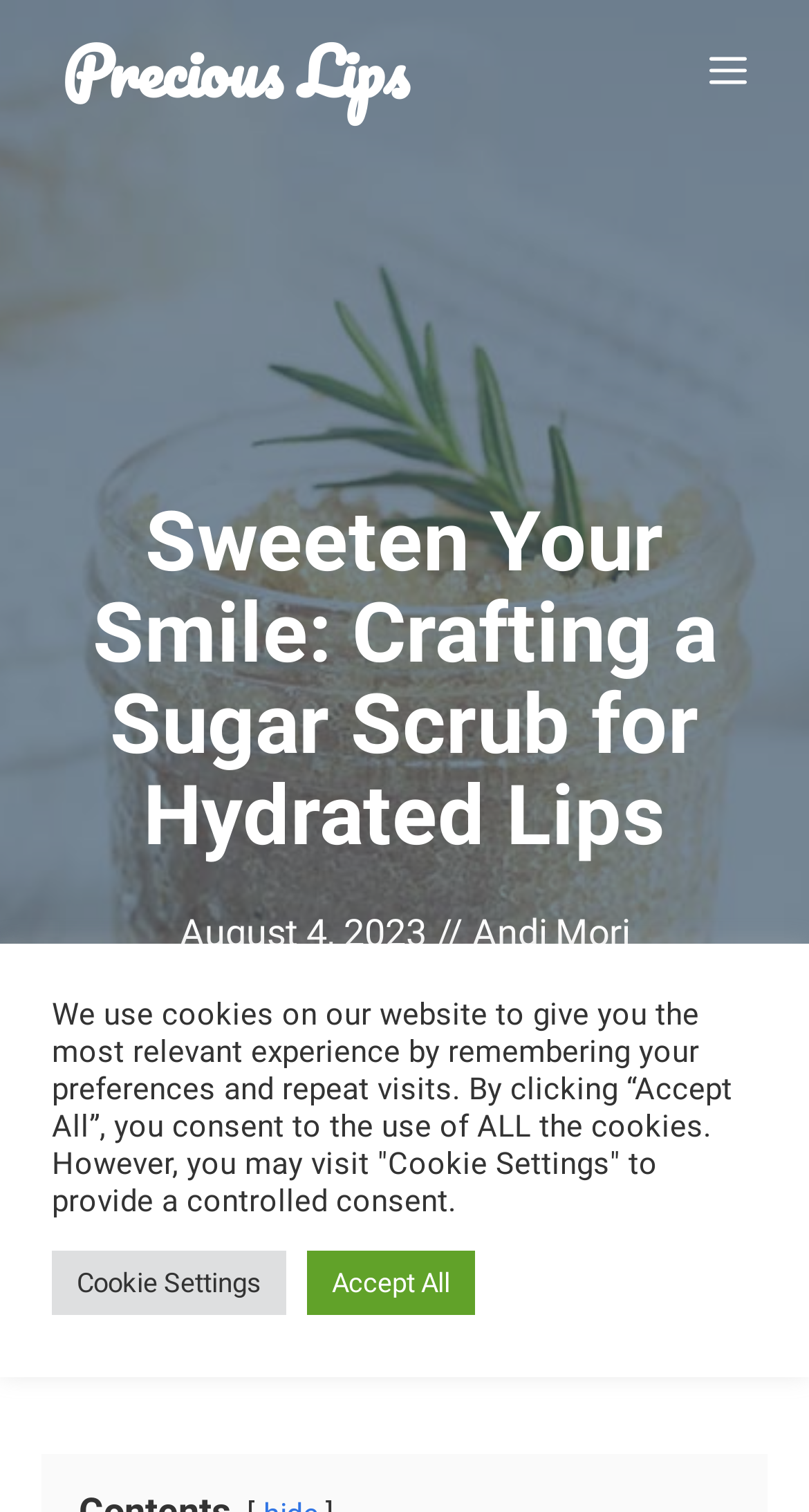Please determine the primary heading and provide its text.

Sweeten Your Smile: Crafting a Sugar Scrub for Hydrated Lips